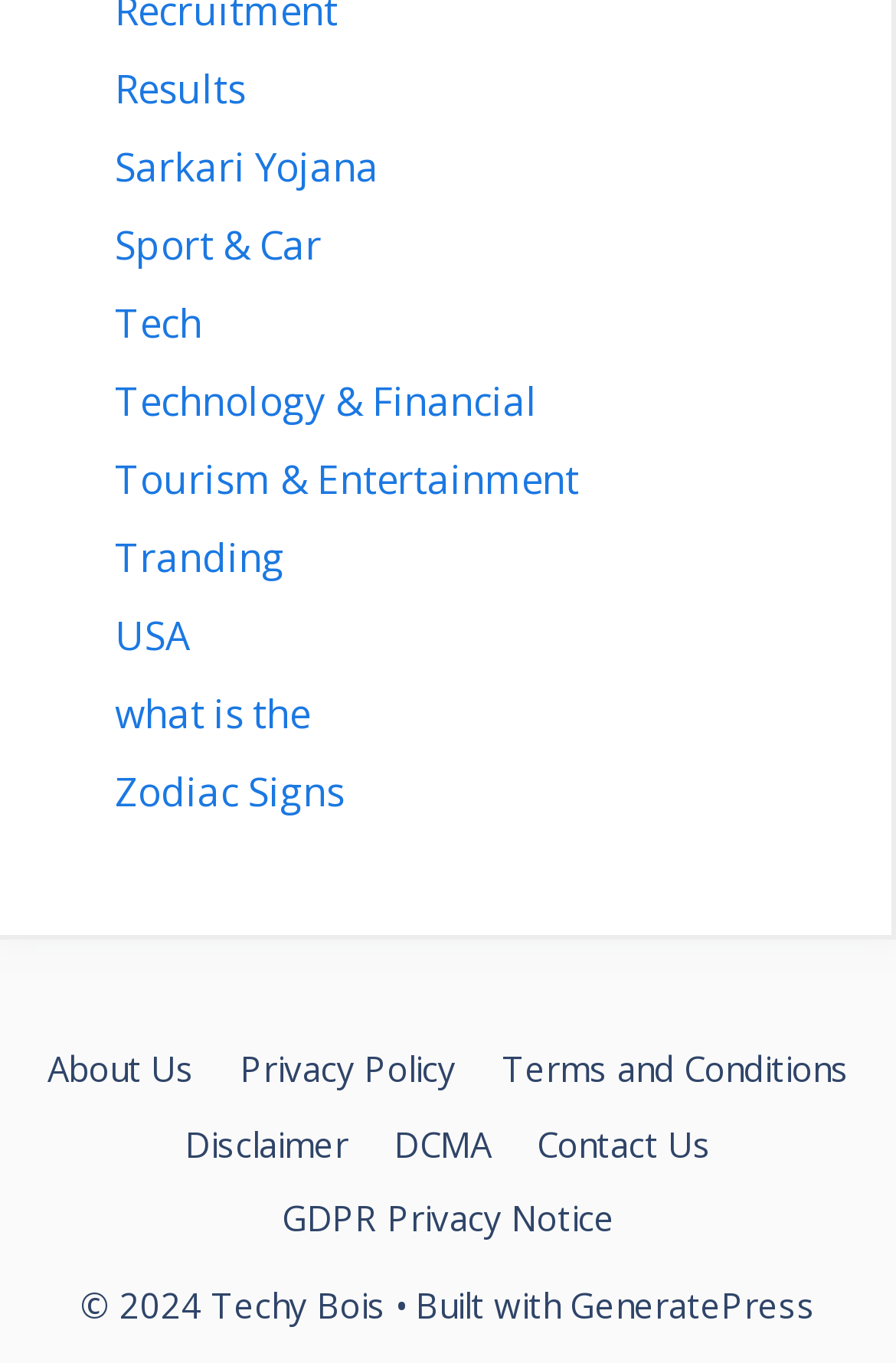How many links are present in the footer section?
Refer to the image and provide a one-word or short phrase answer.

7